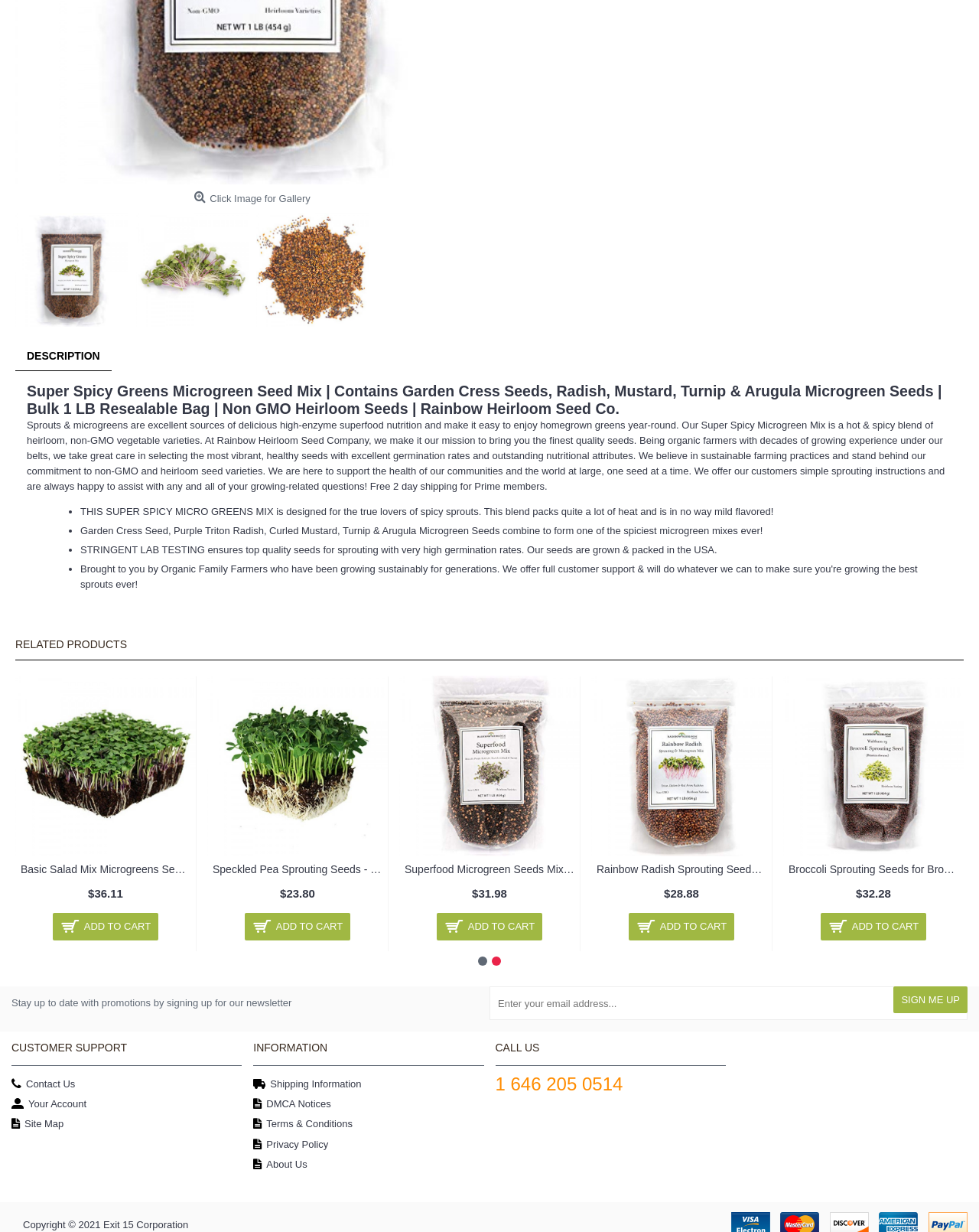Based on the provided description, "Description", find the bounding box of the corresponding UI element in the screenshot.

[0.016, 0.277, 0.114, 0.3]